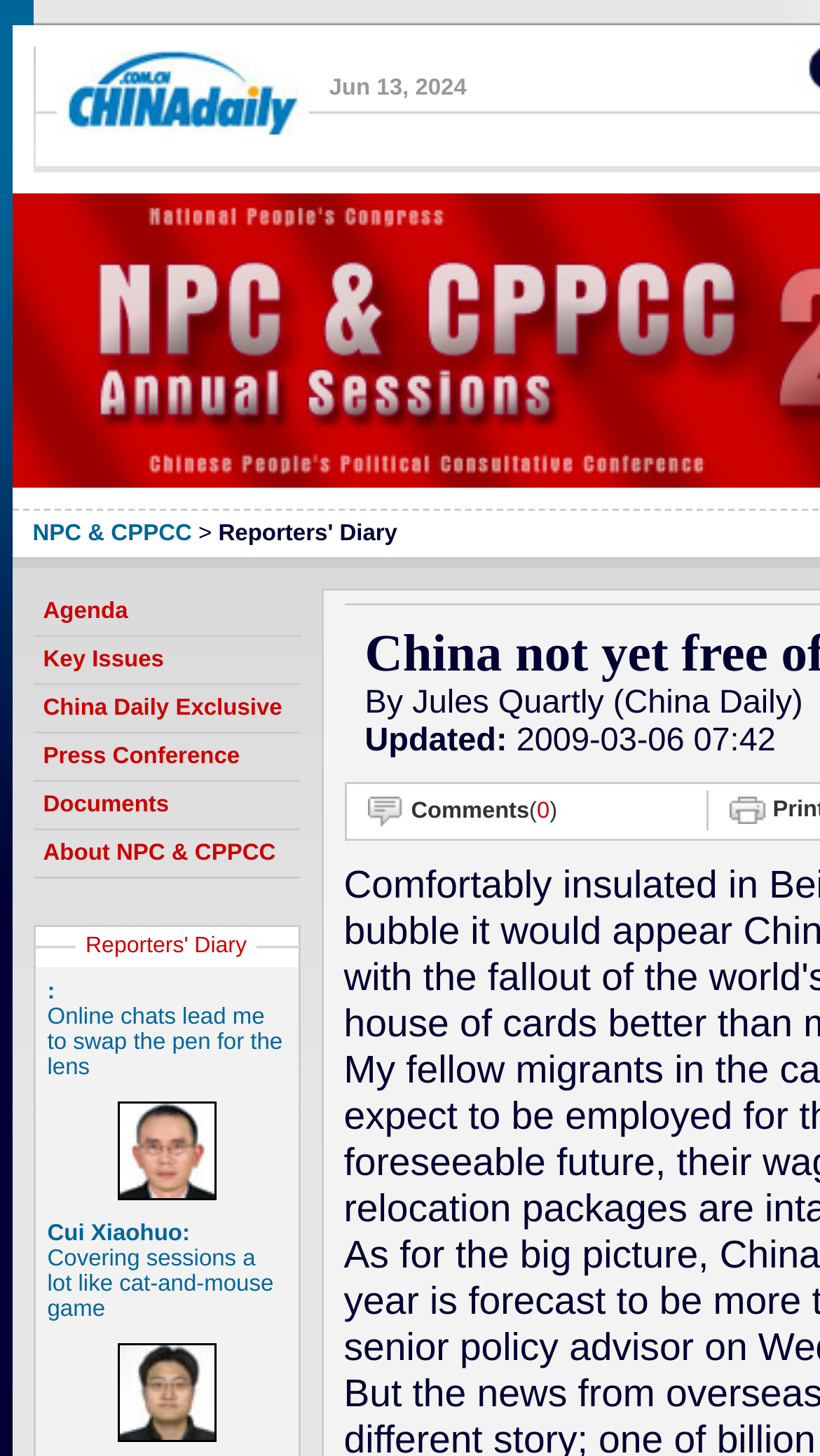Based on the description "About NPC & CPPCC", find the bounding box of the specified UI element.

[0.04, 0.57, 0.365, 0.603]